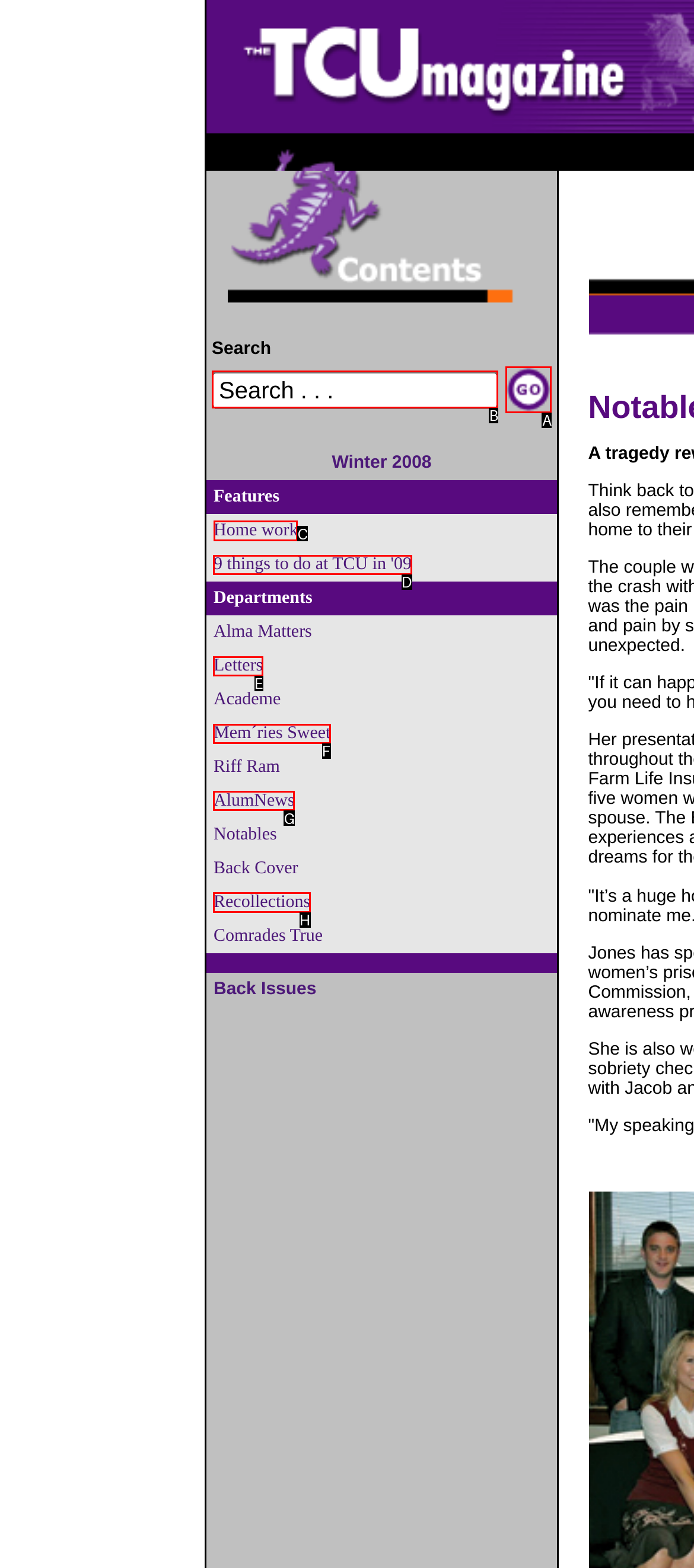Identify the letter of the UI element you should interact with to perform the task: Download Epson XP-440 Driver and Software
Reply with the appropriate letter of the option.

None